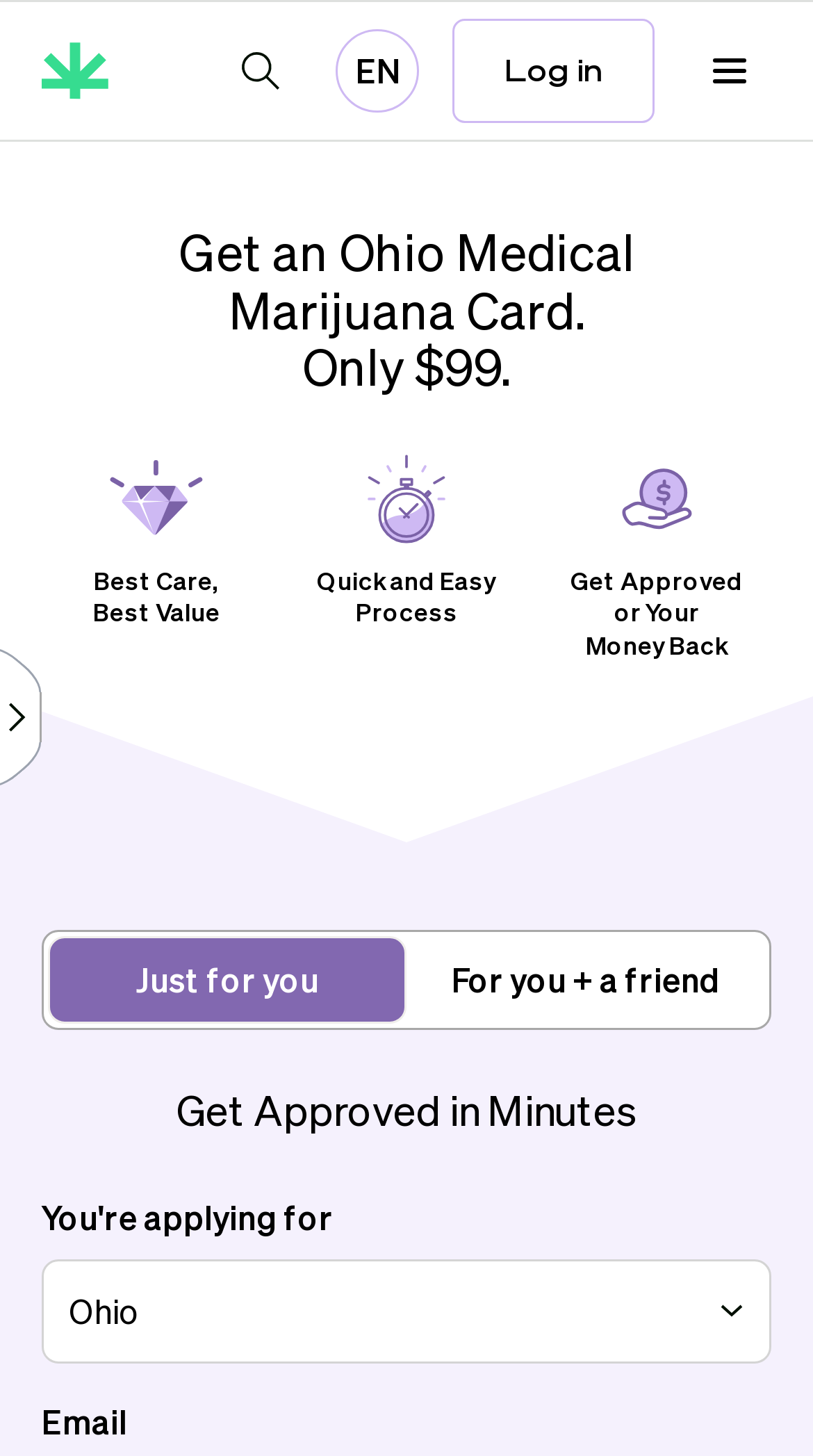What is the function of the 'Toggle Search' button?
Refer to the image and respond with a one-word or short-phrase answer.

Open search